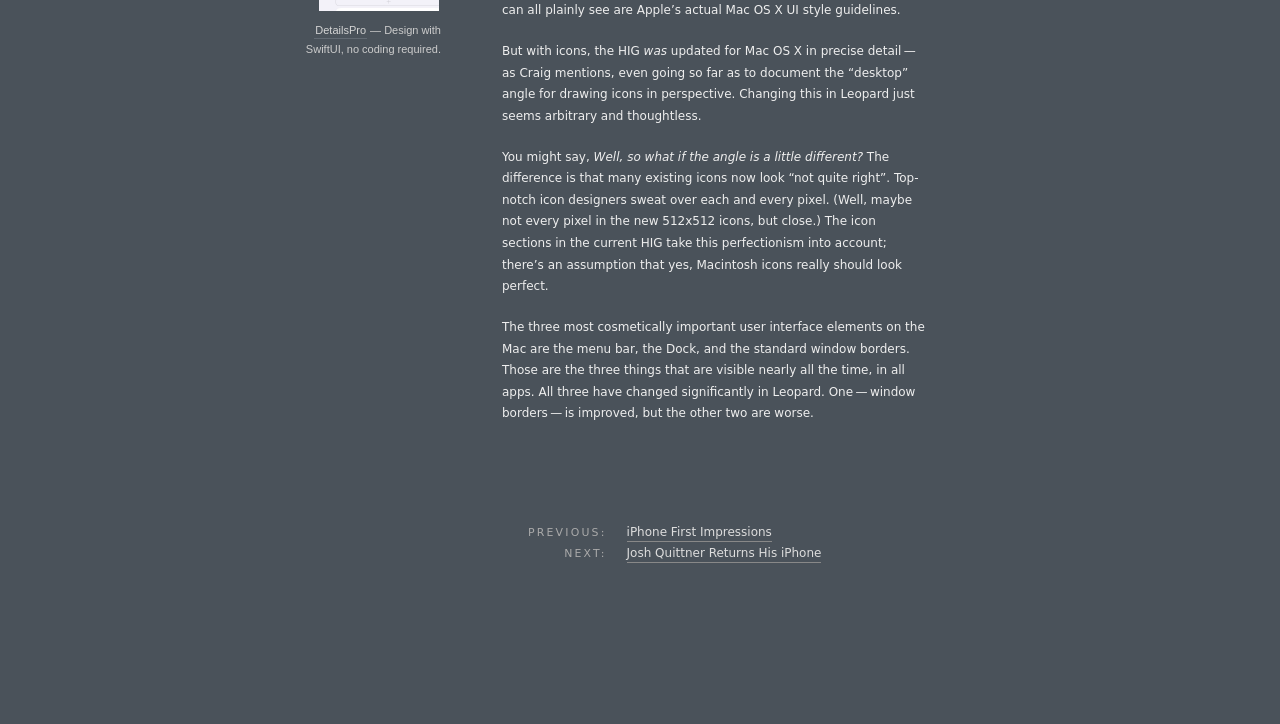Find the bounding box coordinates of the UI element according to this description: "DetailsPro".

[0.246, 0.028, 0.287, 0.054]